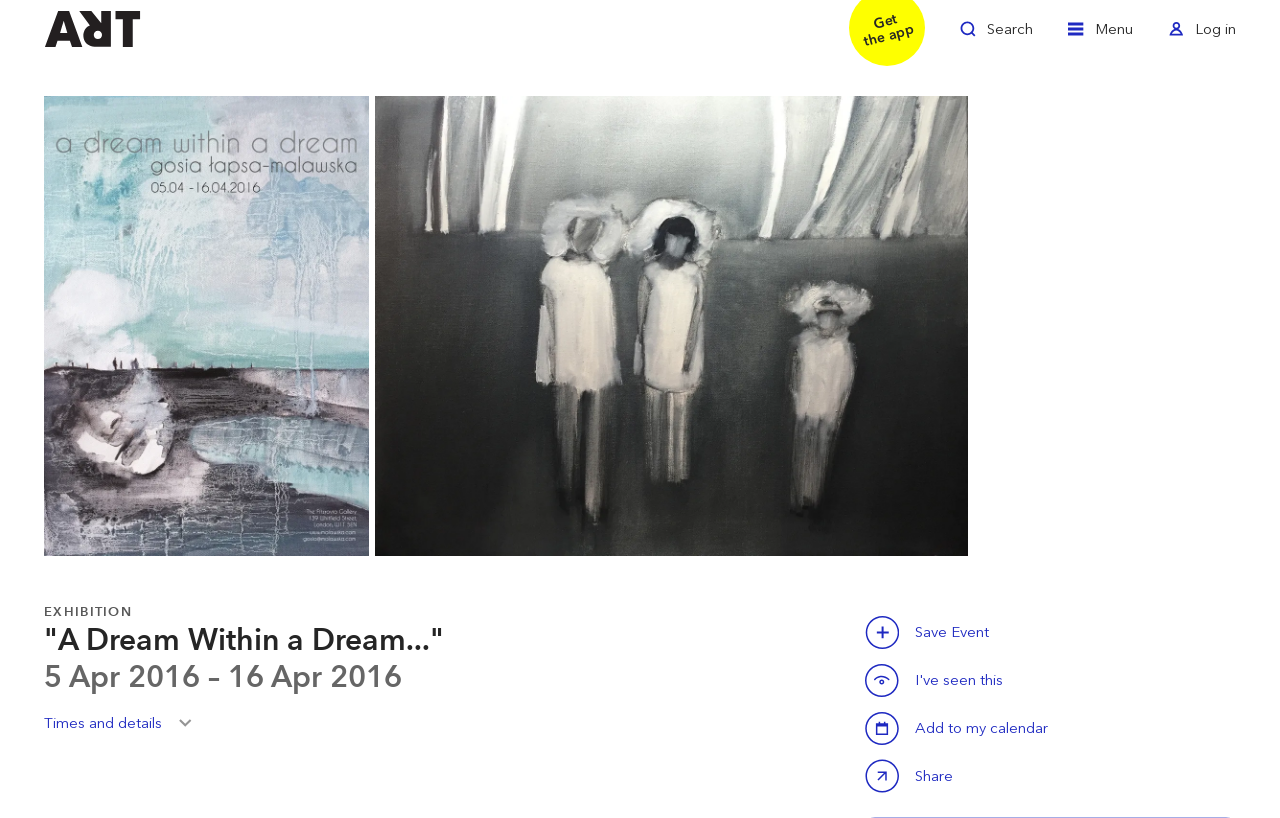What is the purpose of the 'Save this event' button?
Please provide a comprehensive answer based on the details in the screenshot.

The purpose of the 'Save this event' button can be inferred from its text and its position near the exhibition details, suggesting that it allows users to save the event for later reference.